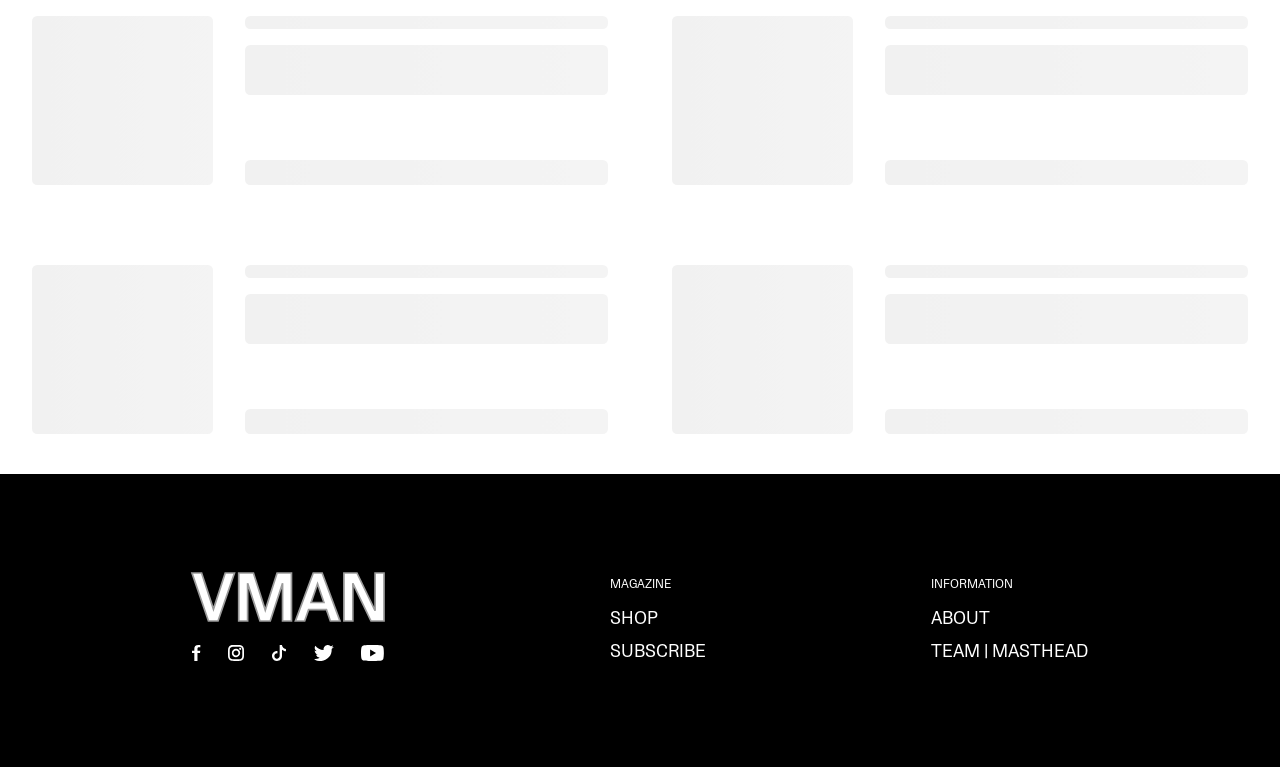Extract the bounding box for the UI element that matches this description: "Subscribe".

[0.476, 0.836, 0.551, 0.863]